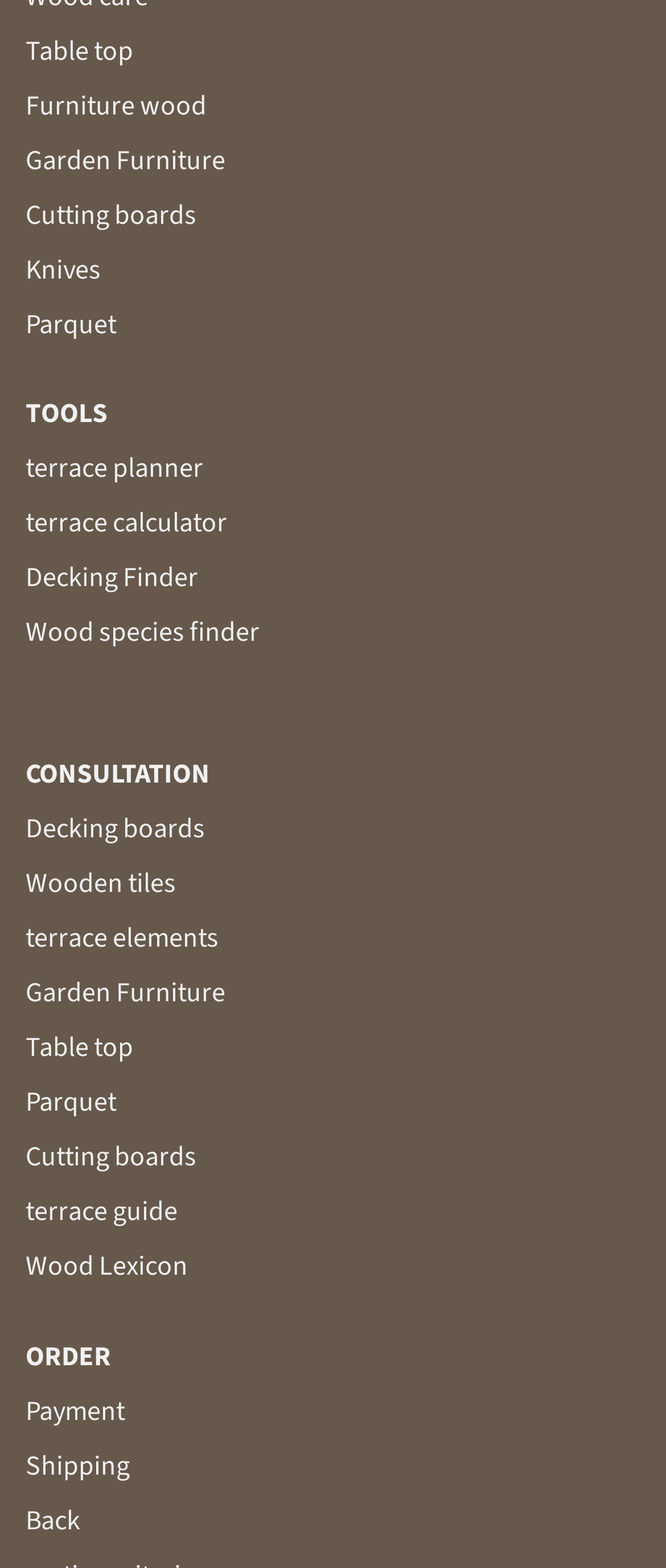What is the first category of furniture?
Refer to the image and provide a concise answer in one word or phrase.

Table top